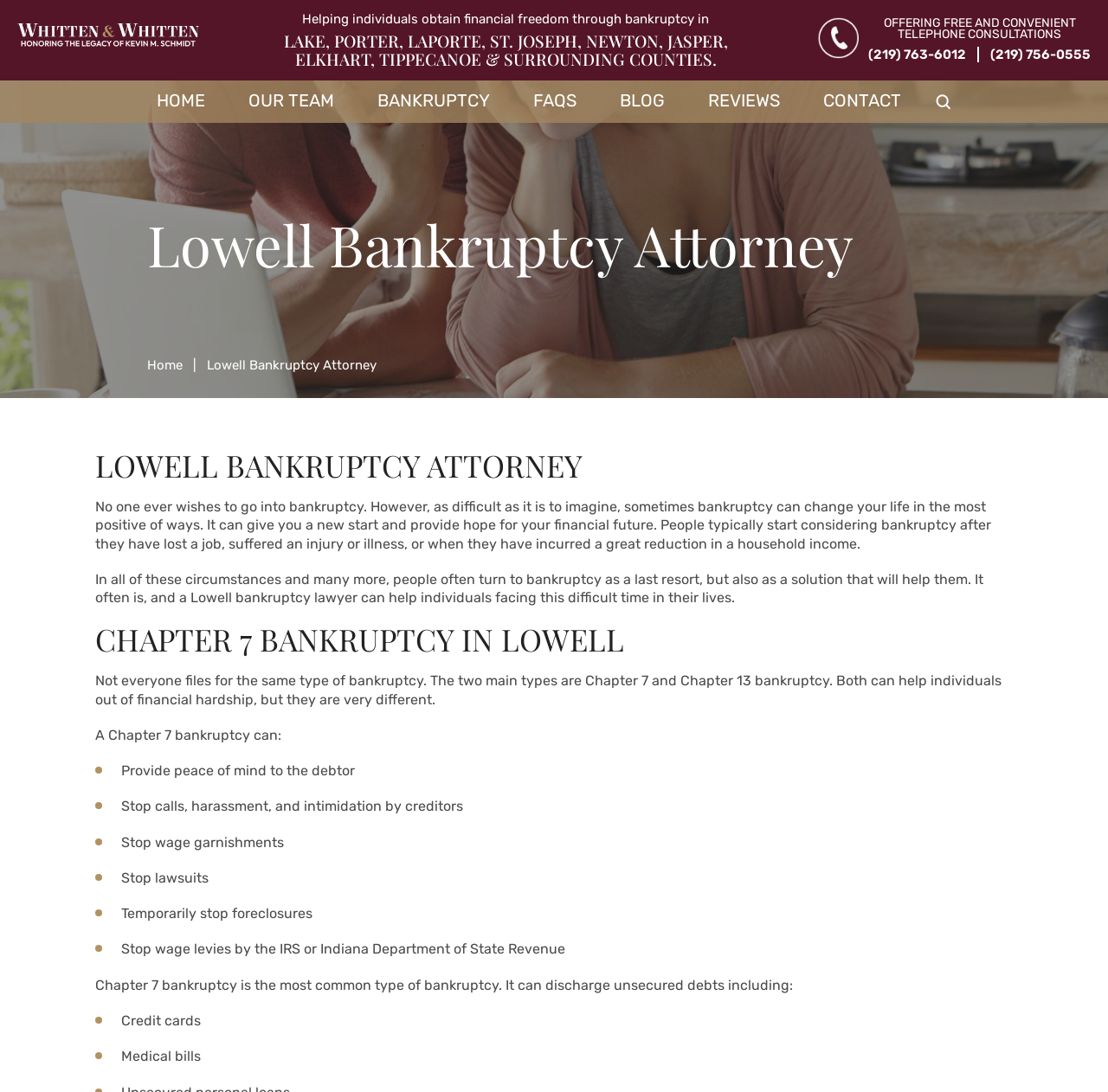Can you specify the bounding box coordinates for the region that should be clicked to fulfill this instruction: "Click the logo".

[0.016, 0.03, 0.18, 0.048]